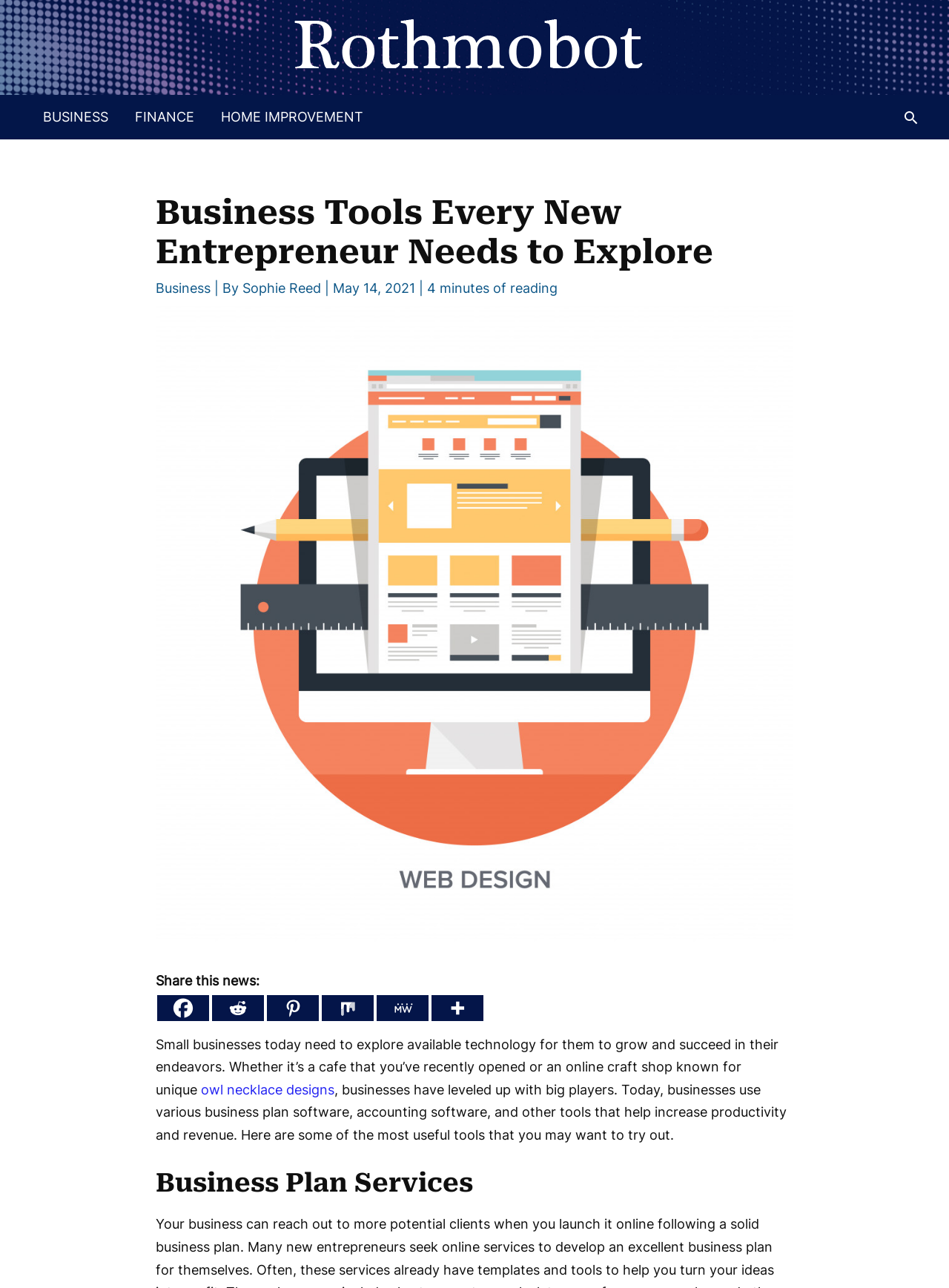Please identify the bounding box coordinates of the element's region that needs to be clicked to fulfill the following instruction: "Share this news on Facebook". The bounding box coordinates should consist of four float numbers between 0 and 1, i.e., [left, top, right, bottom].

[0.166, 0.772, 0.22, 0.793]